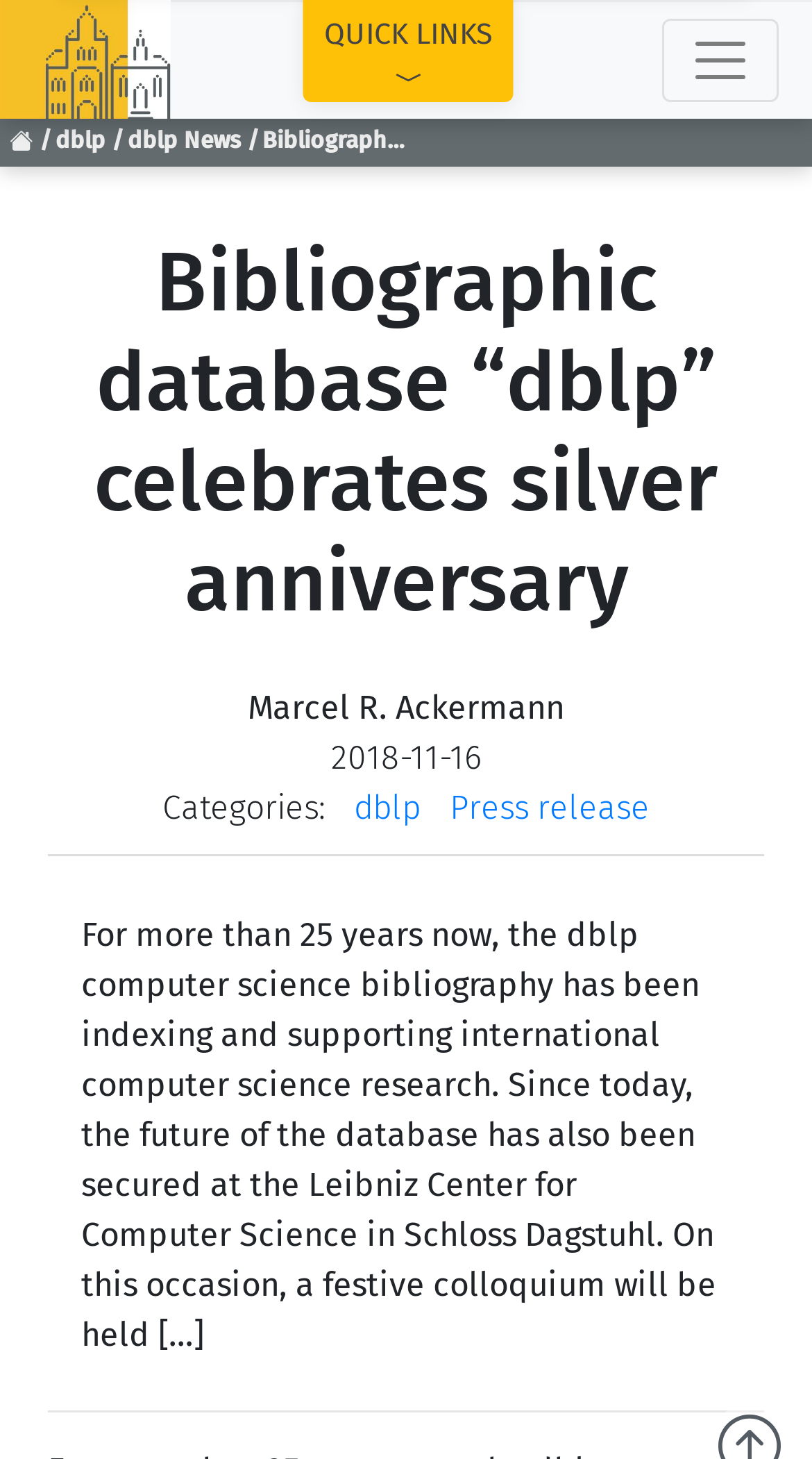Please identify the bounding box coordinates of where to click in order to follow the instruction: "Visit 'DROPS'".

[0.206, 0.401, 0.329, 0.428]